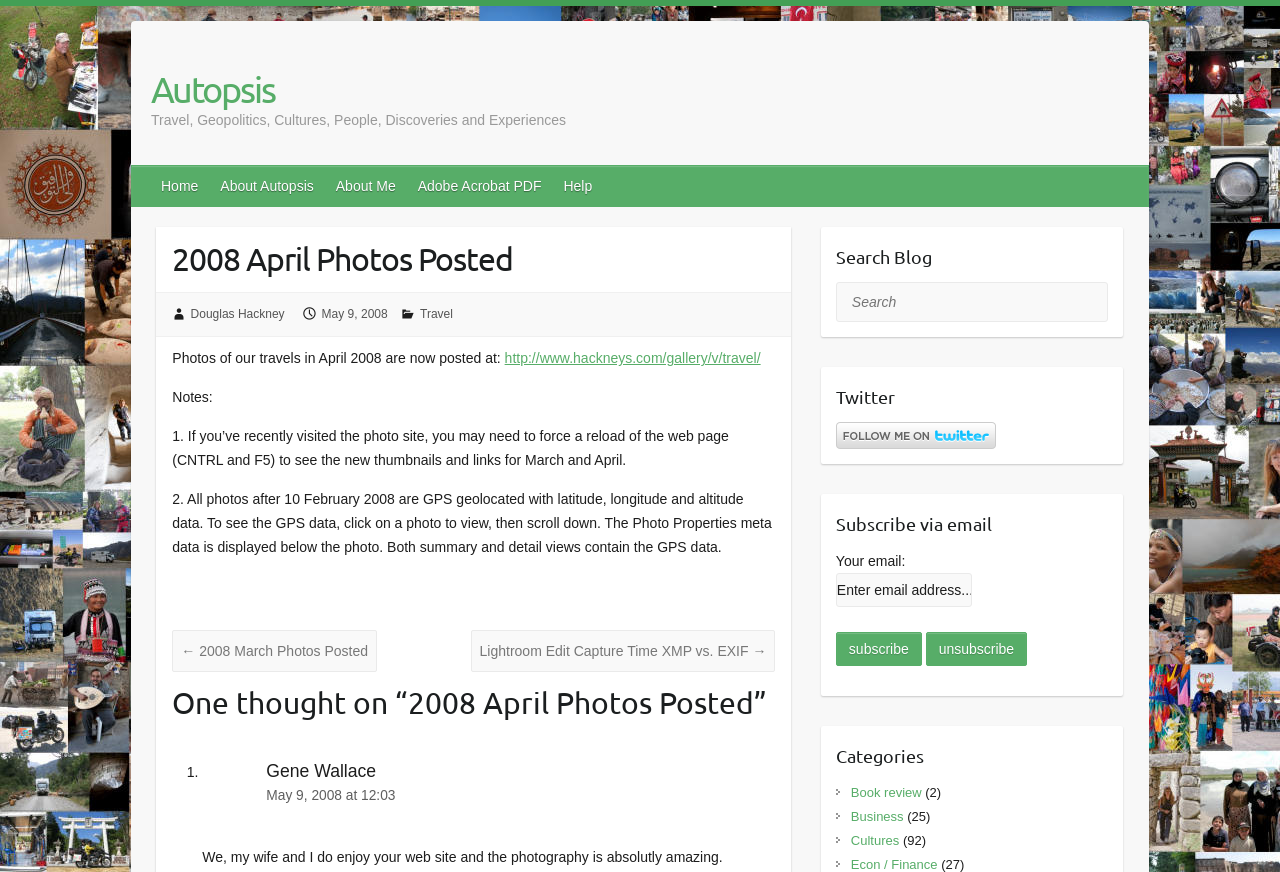What is the purpose of the textbox in the 'Subscribe via email' section?
Please provide a full and detailed response to the question.

The purpose of the textbox in the 'Subscribe via email' section is to enter an email address, as indicated by the placeholder text 'Enter email address...'.